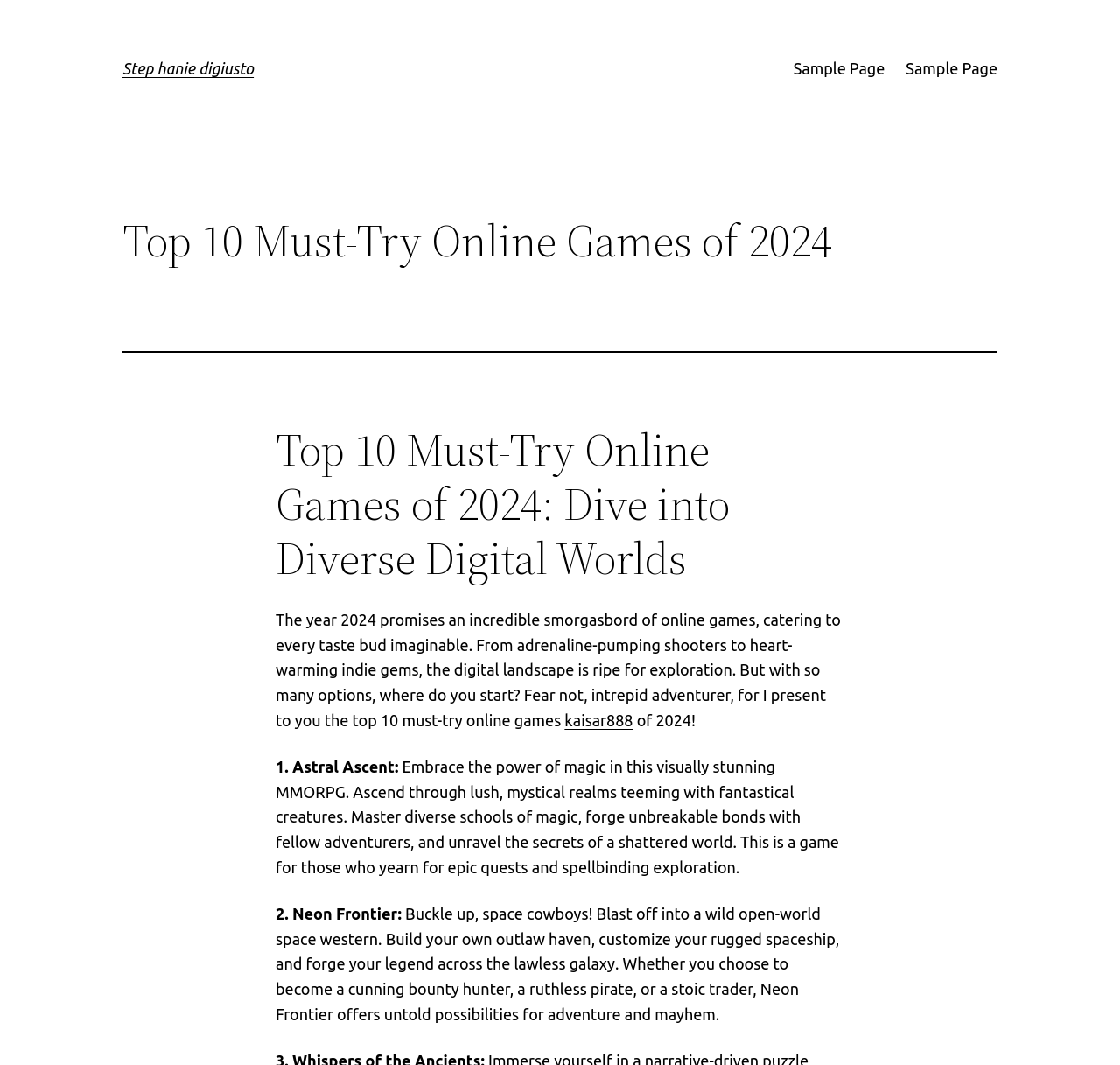What is the theme of the webpage?
Answer the question with as much detail as you can, using the image as a reference.

Based on the webpage's content, it appears to be a list of top 10 online games to try in 2024, with descriptions and details about each game.